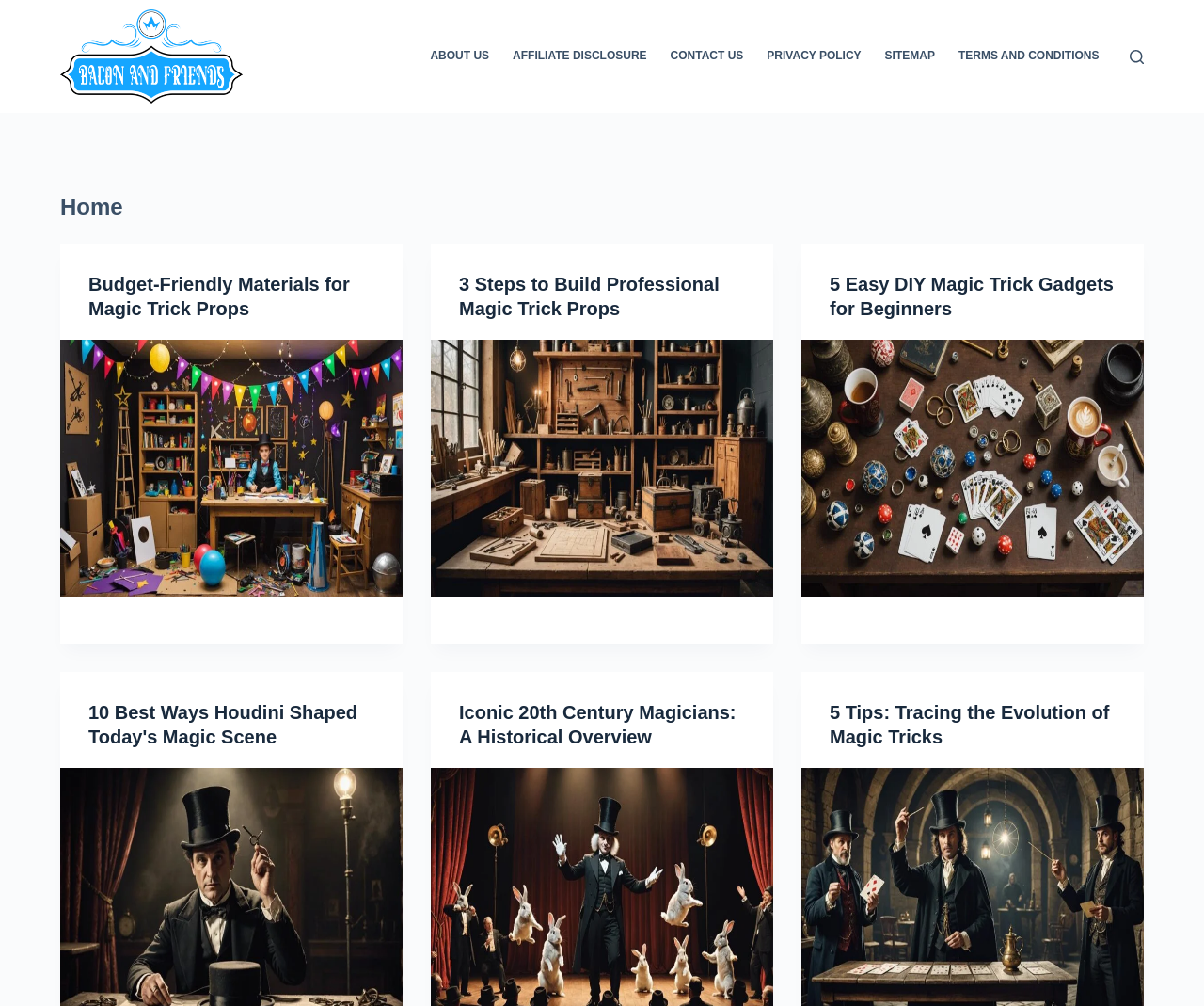Please identify the bounding box coordinates of the clickable element to fulfill the following instruction: "read budget-friendly materials for magic trick props". The coordinates should be four float numbers between 0 and 1, i.e., [left, top, right, bottom].

[0.073, 0.273, 0.29, 0.317]